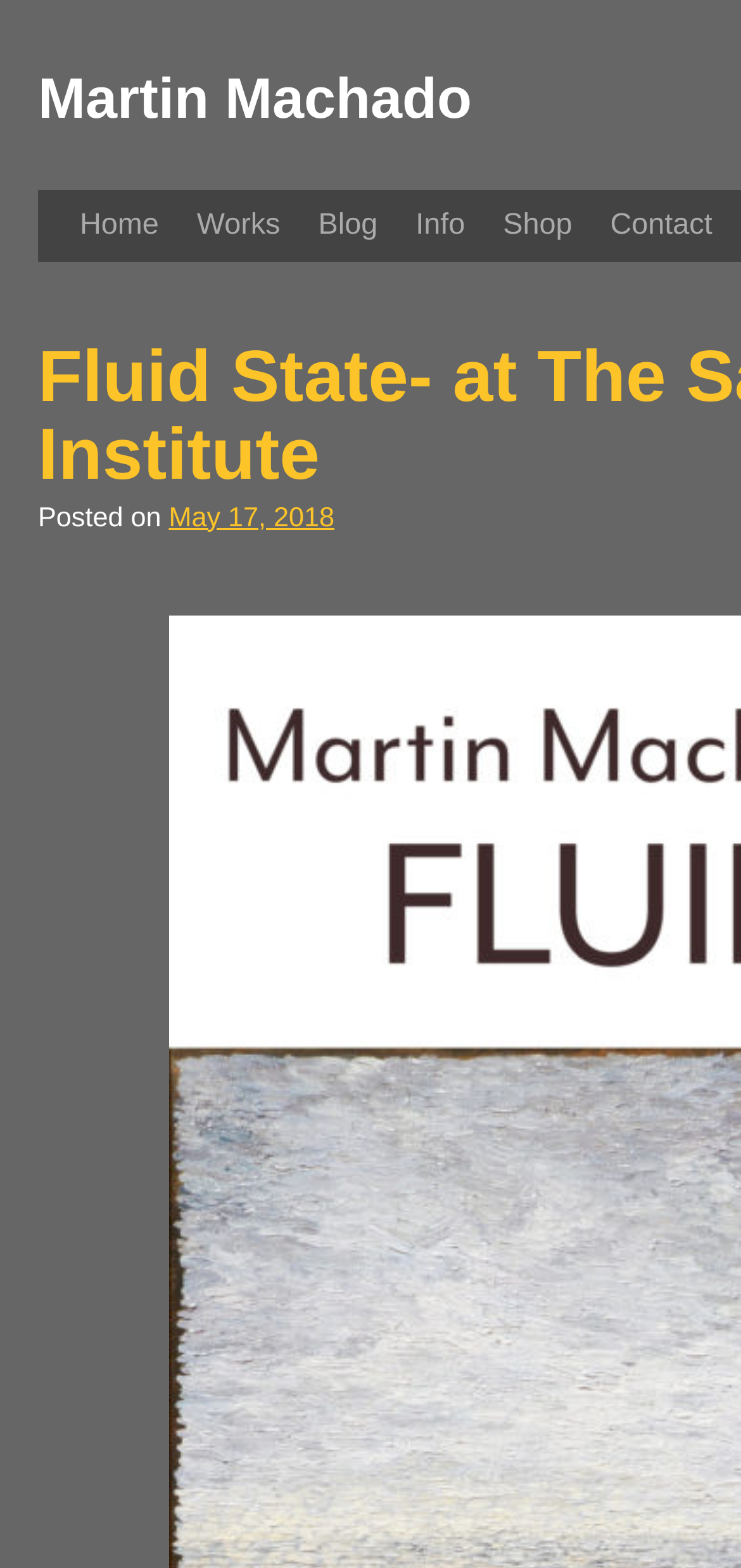Find the bounding box coordinates for the area that should be clicked to accomplish the instruction: "contact the artist".

[0.798, 0.121, 0.987, 0.167]